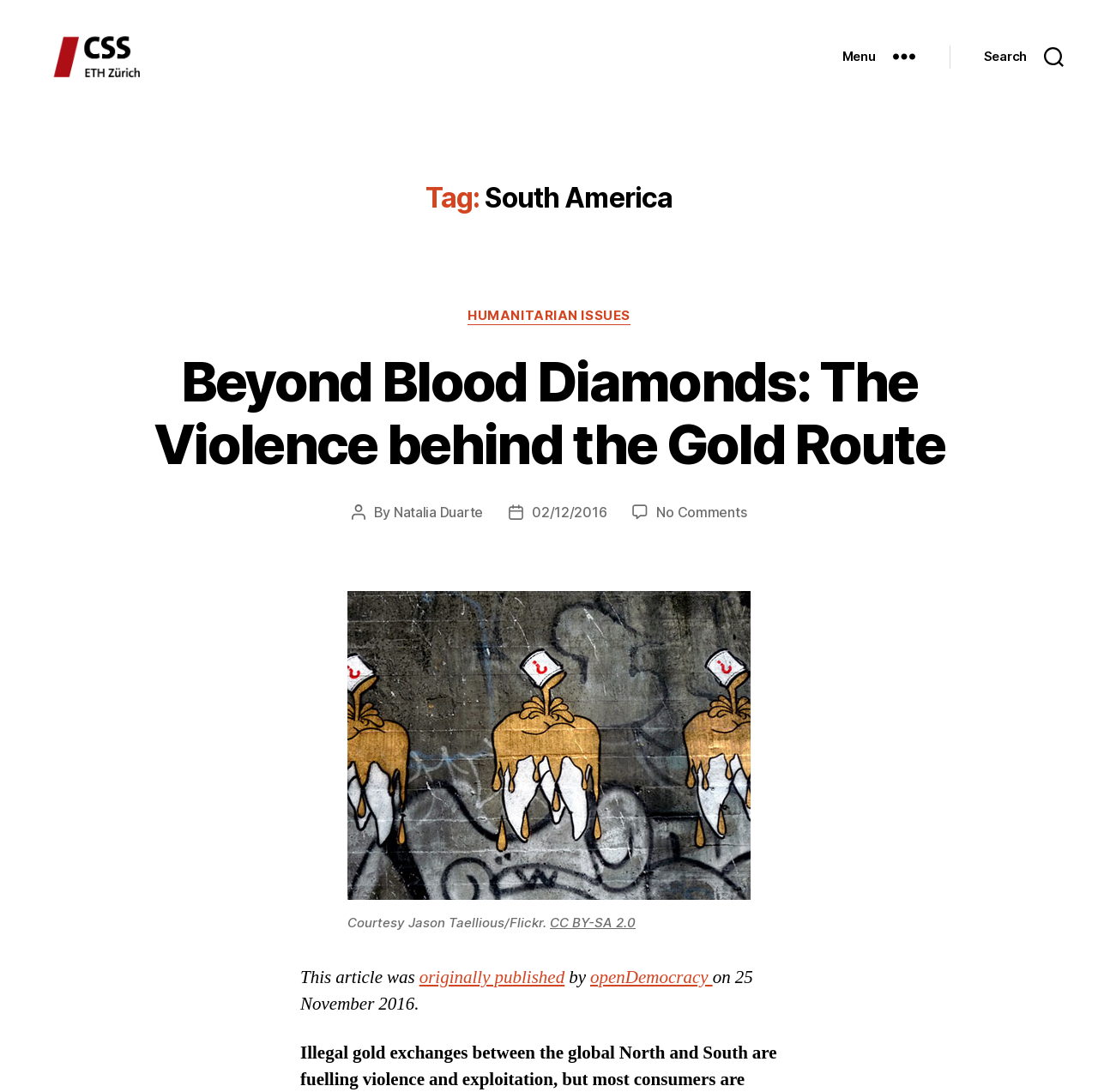Kindly determine the bounding box coordinates for the area that needs to be clicked to execute this instruction: "View the image 'Gold Teeth'".

[0.316, 0.551, 0.684, 0.834]